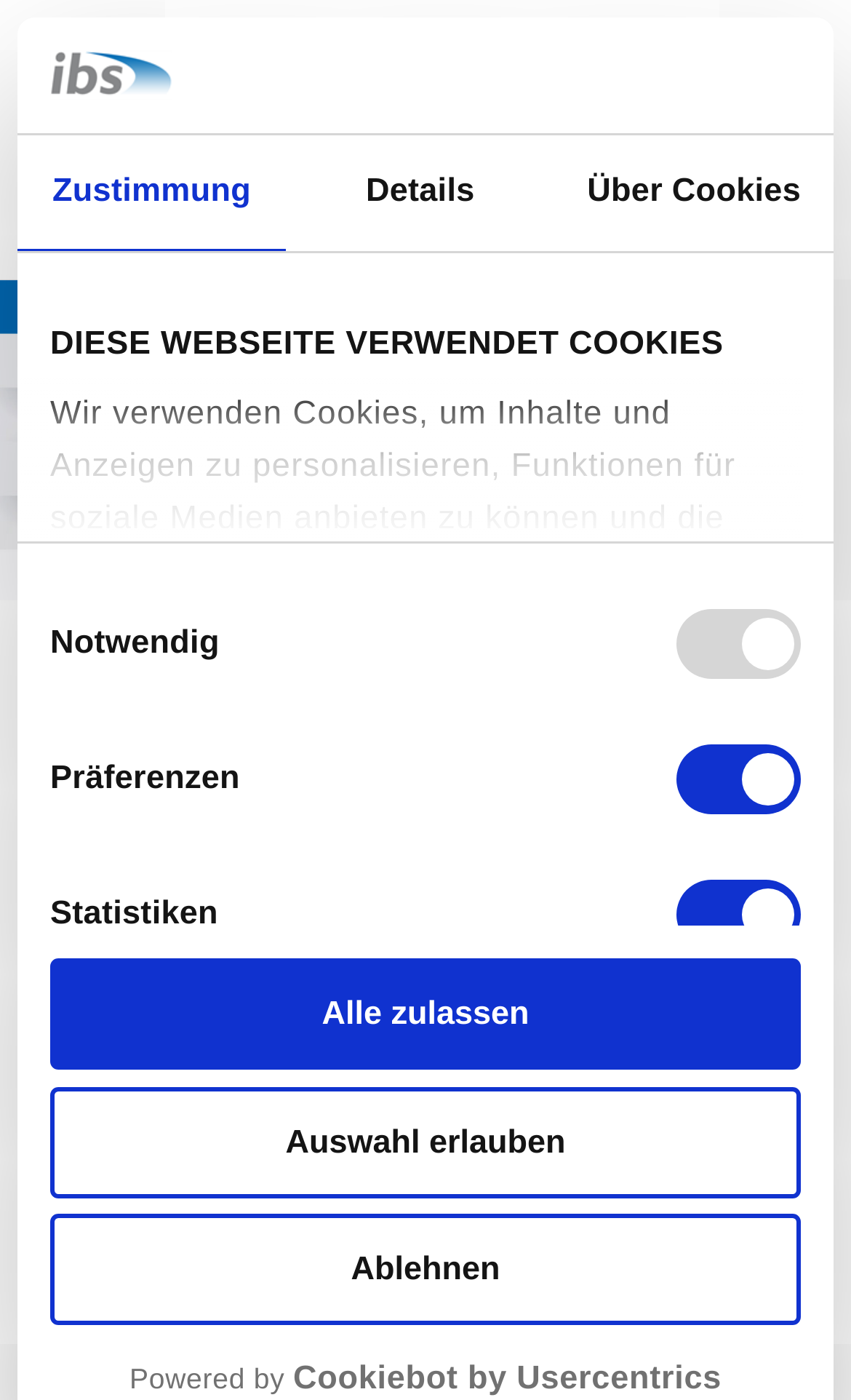Can you determine the bounding box coordinates of the area that needs to be clicked to fulfill the following instruction: "Click the Zustimmung tab"?

[0.021, 0.096, 0.336, 0.179]